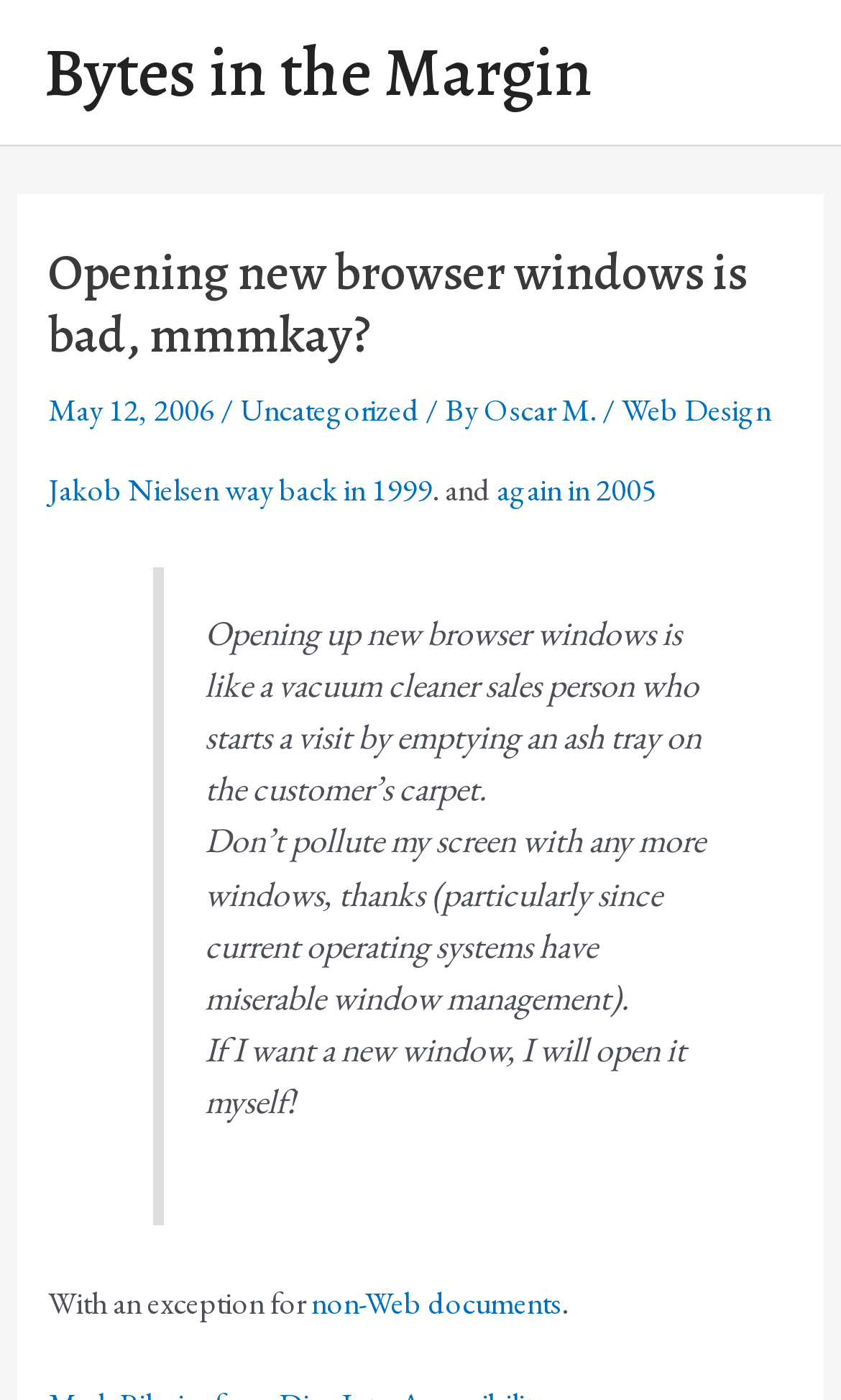Locate the bounding box coordinates of the region to be clicked to comply with the following instruction: "Click the 'Bytes in the Margin' link". The coordinates must be four float numbers between 0 and 1, in the form [left, top, right, bottom].

[0.051, 0.018, 0.705, 0.084]